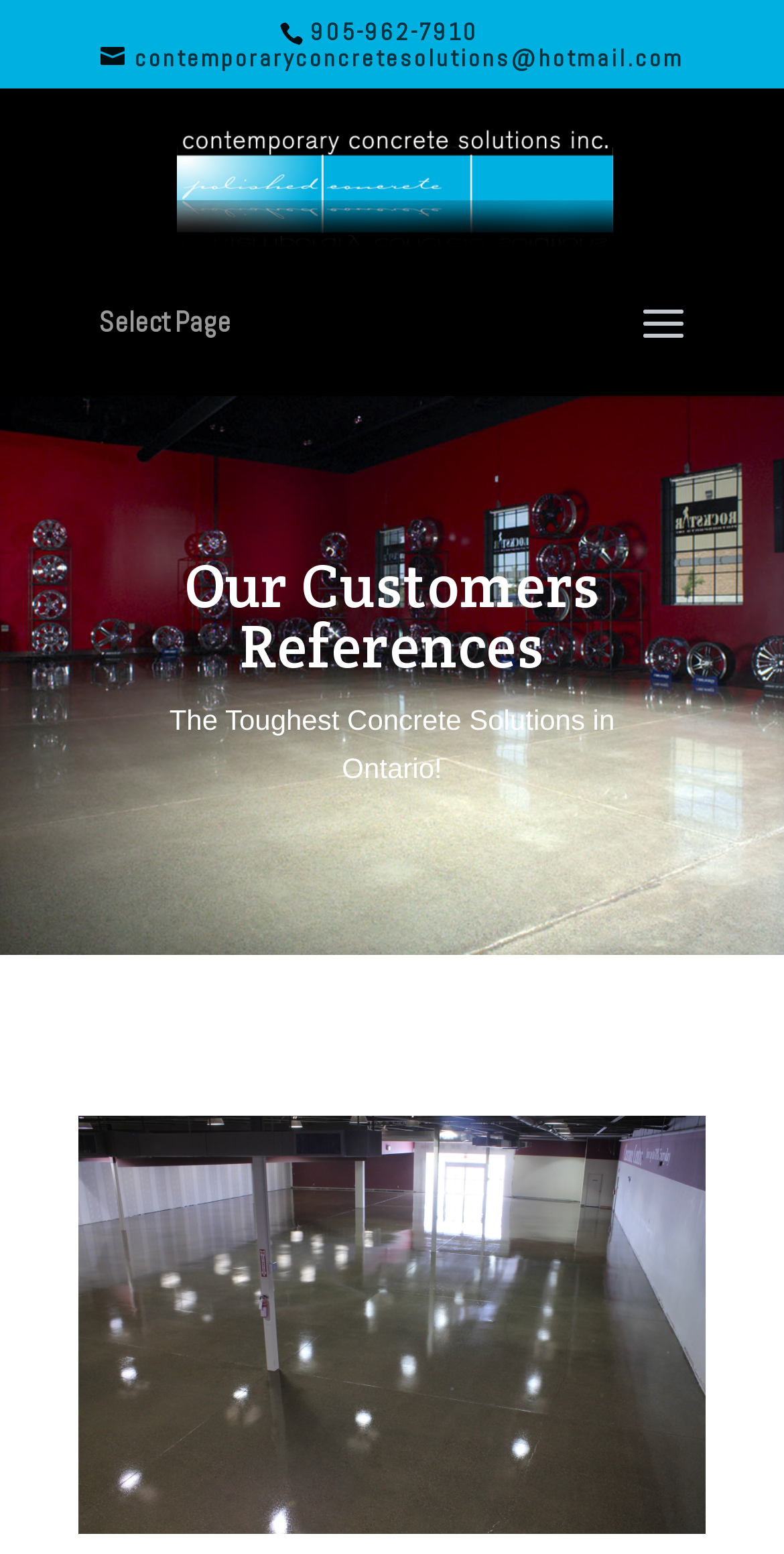What is the purpose of the icon at the bottom of the page?
Your answer should be a single word or phrase derived from the screenshot.

Scroll to top